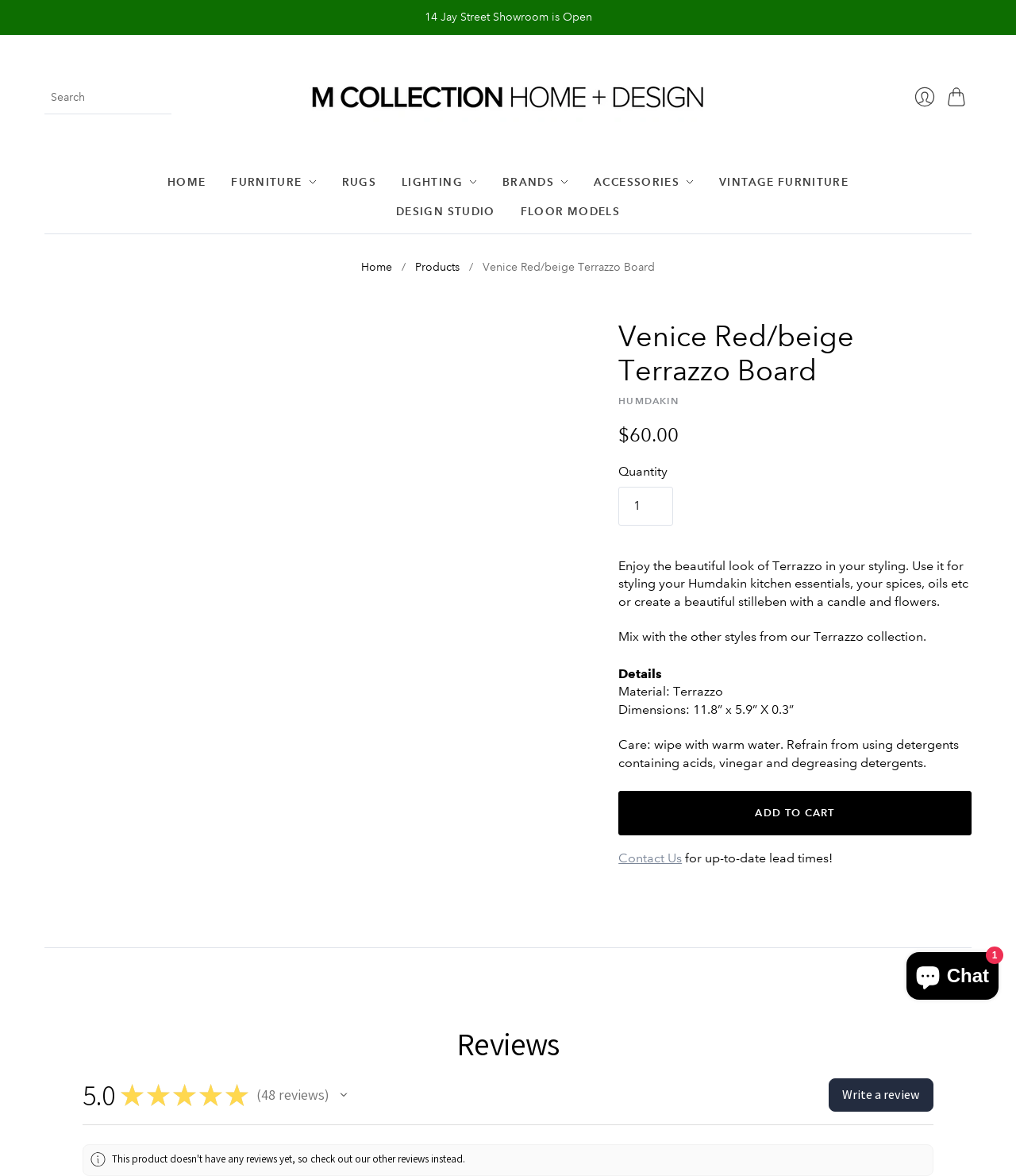Show the bounding box coordinates of the element that should be clicked to complete the task: "Search for products".

[0.044, 0.068, 0.169, 0.097]